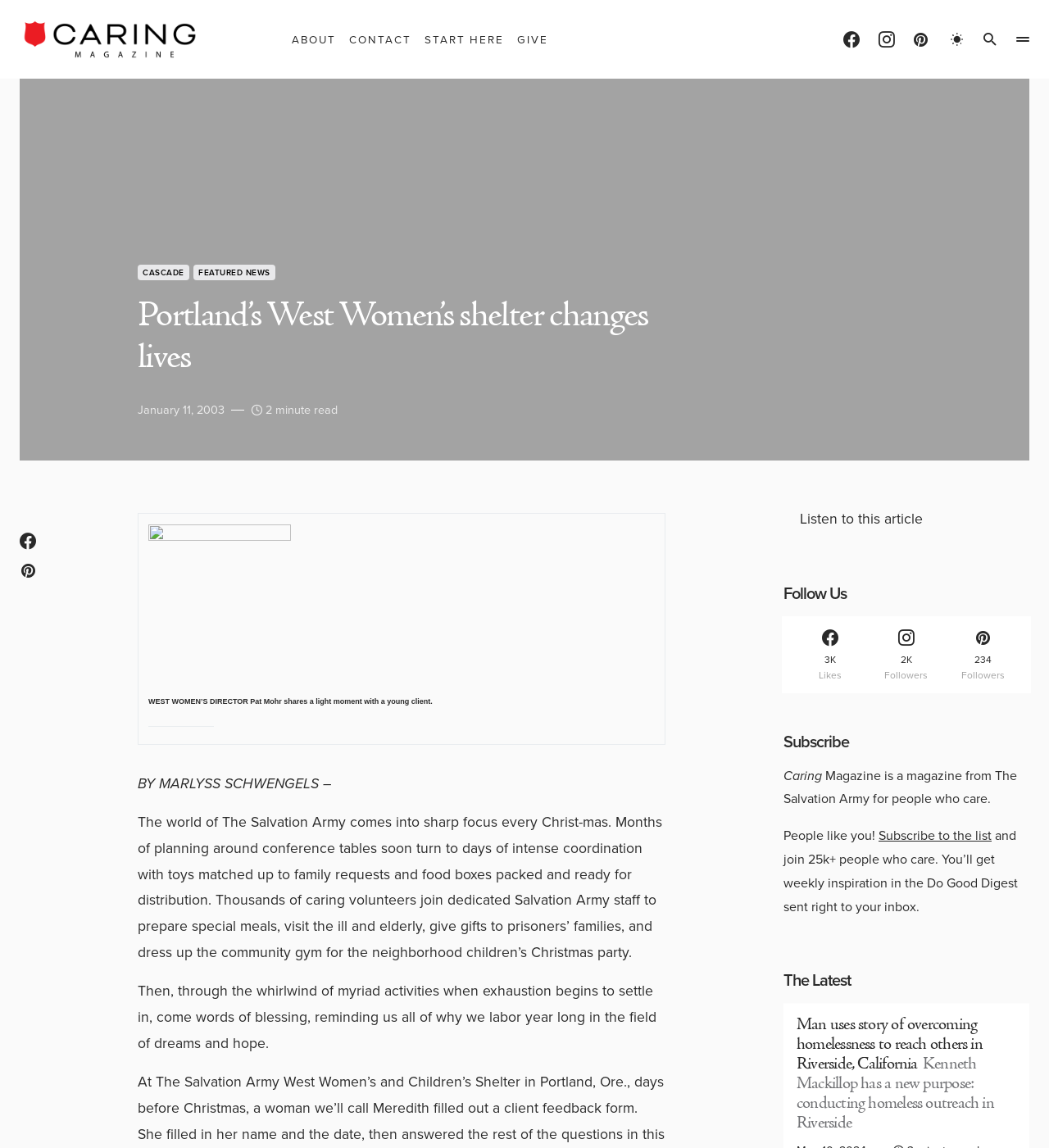Show the bounding box coordinates for the HTML element as described: "3K Likes".

[0.755, 0.537, 0.828, 0.604]